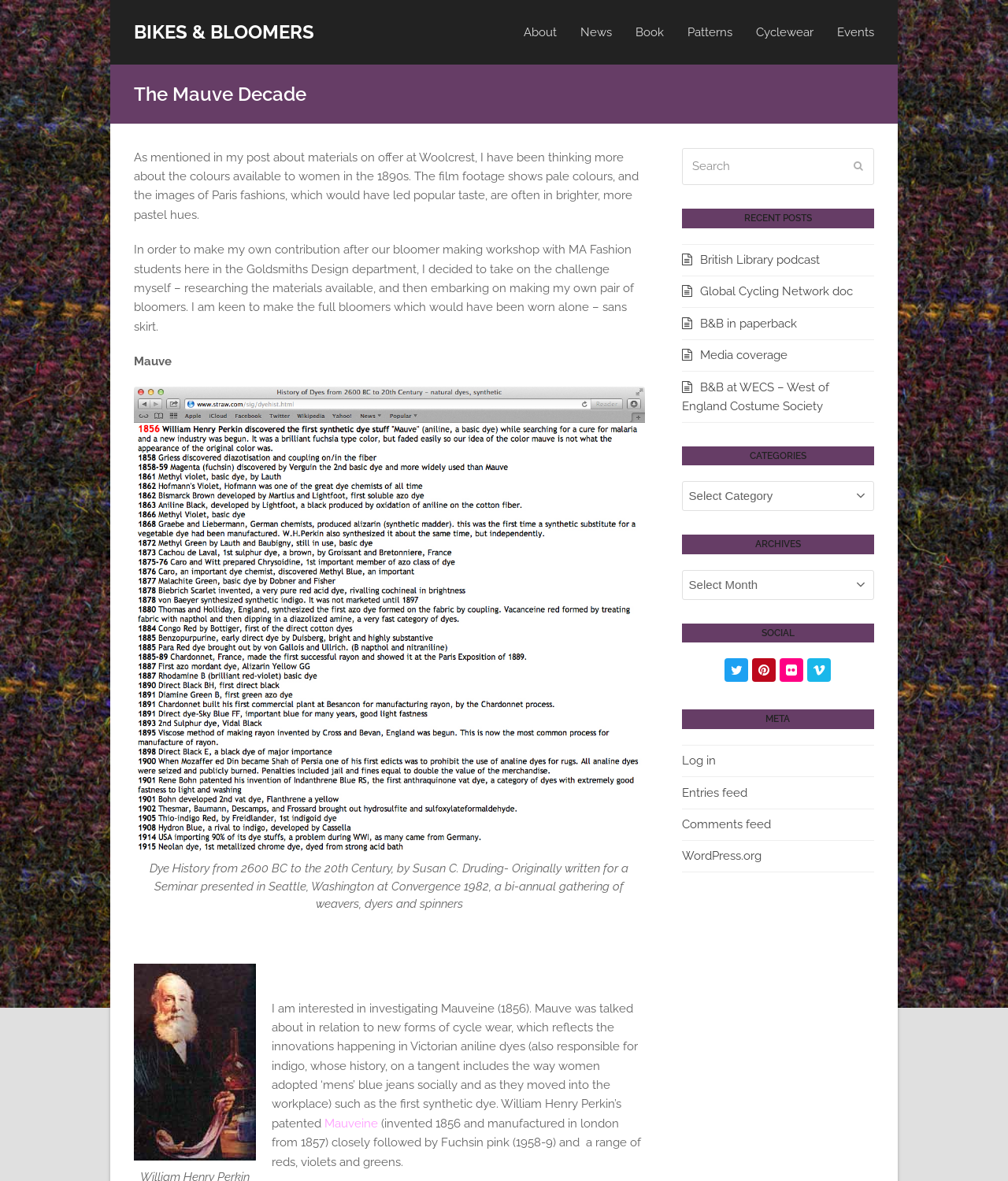Identify the bounding box coordinates of the part that should be clicked to carry out this instruction: "Search for something".

[0.676, 0.125, 0.867, 0.157]